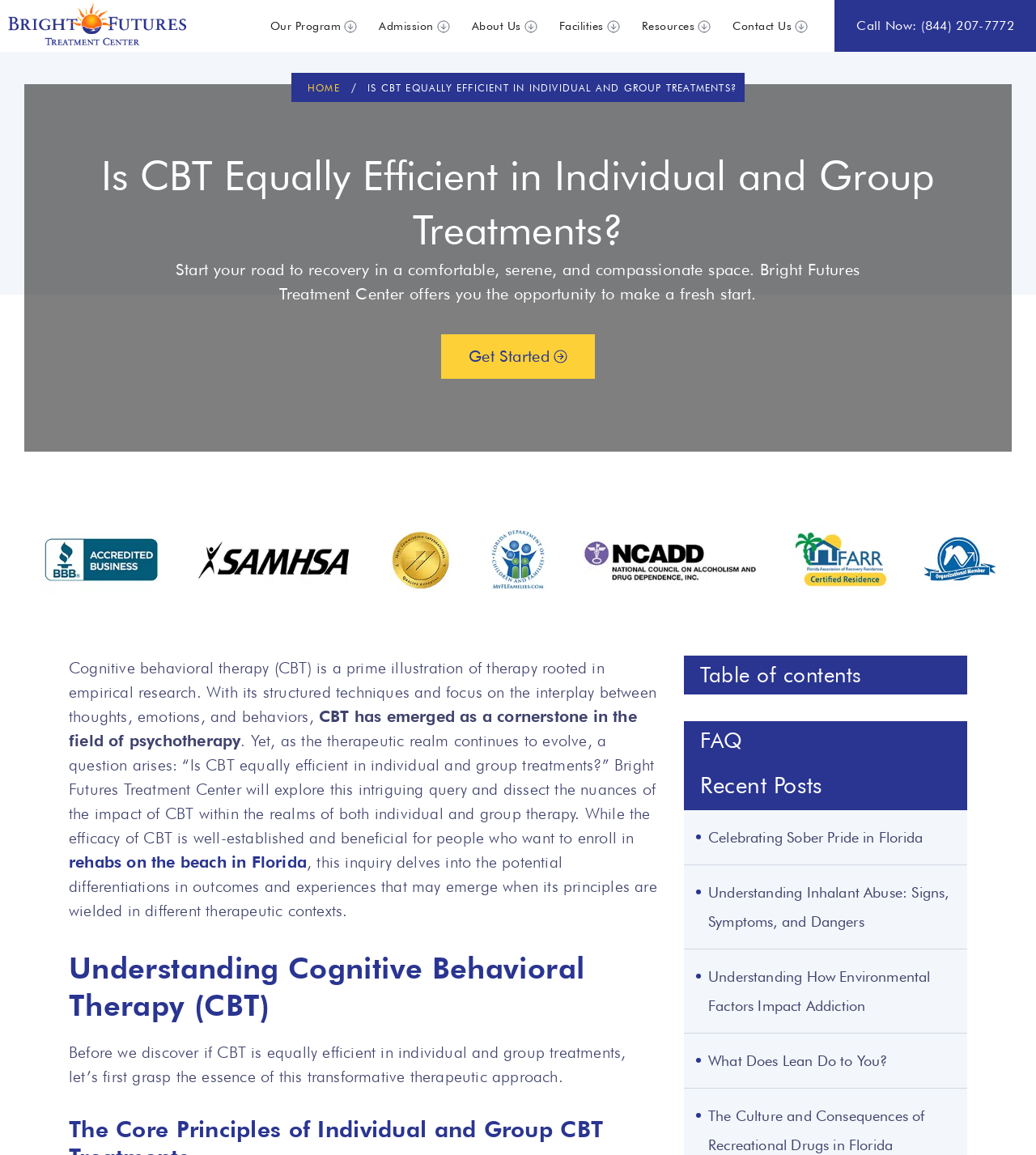What is the title of the first recent post?
Using the image, provide a concise answer in one word or a short phrase.

Celebrating Sober Pride in Florida